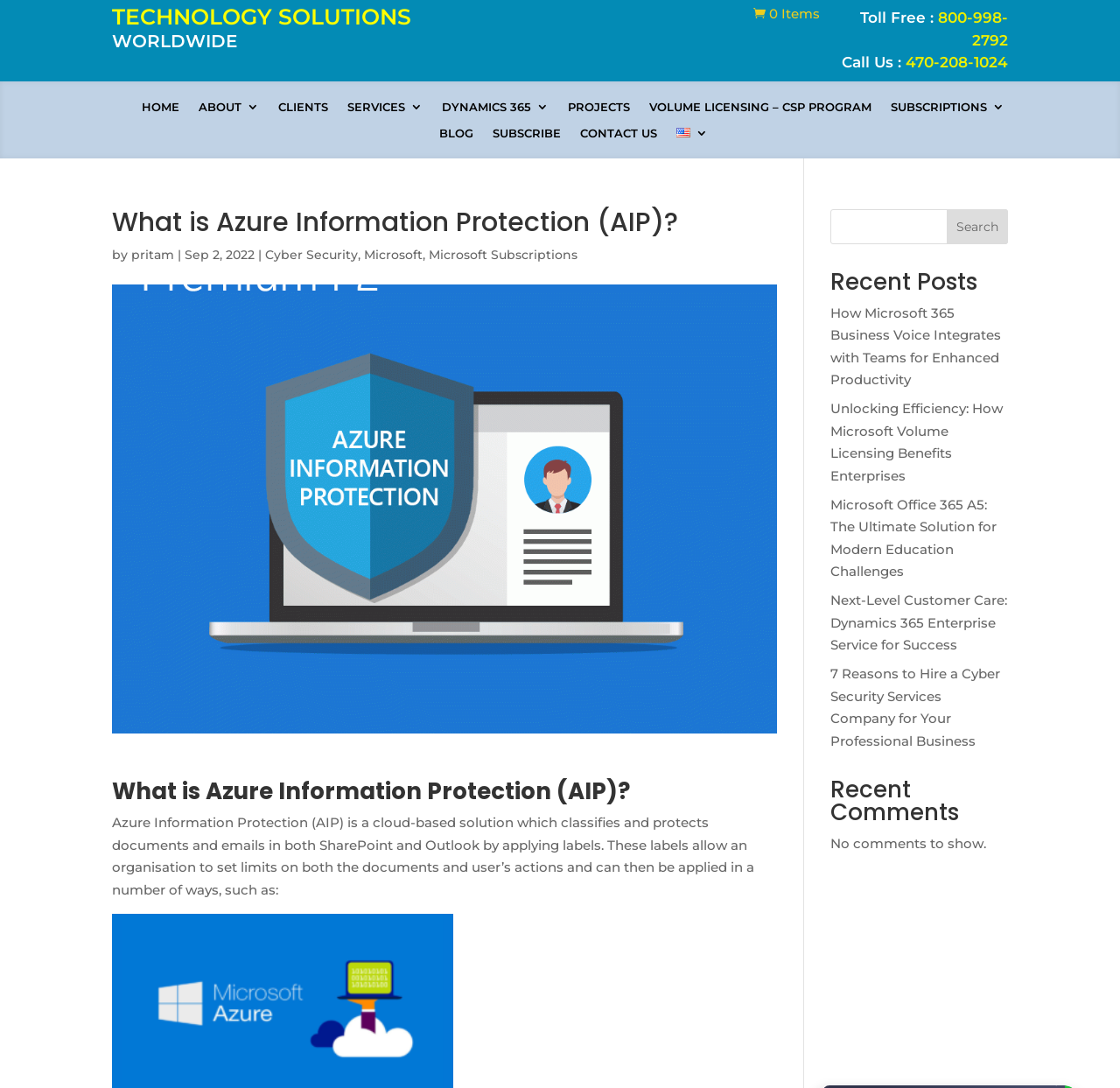Can you specify the bounding box coordinates for the region that should be clicked to fulfill this instruction: "Read the 'Cyber Security' post".

[0.237, 0.226, 0.32, 0.241]